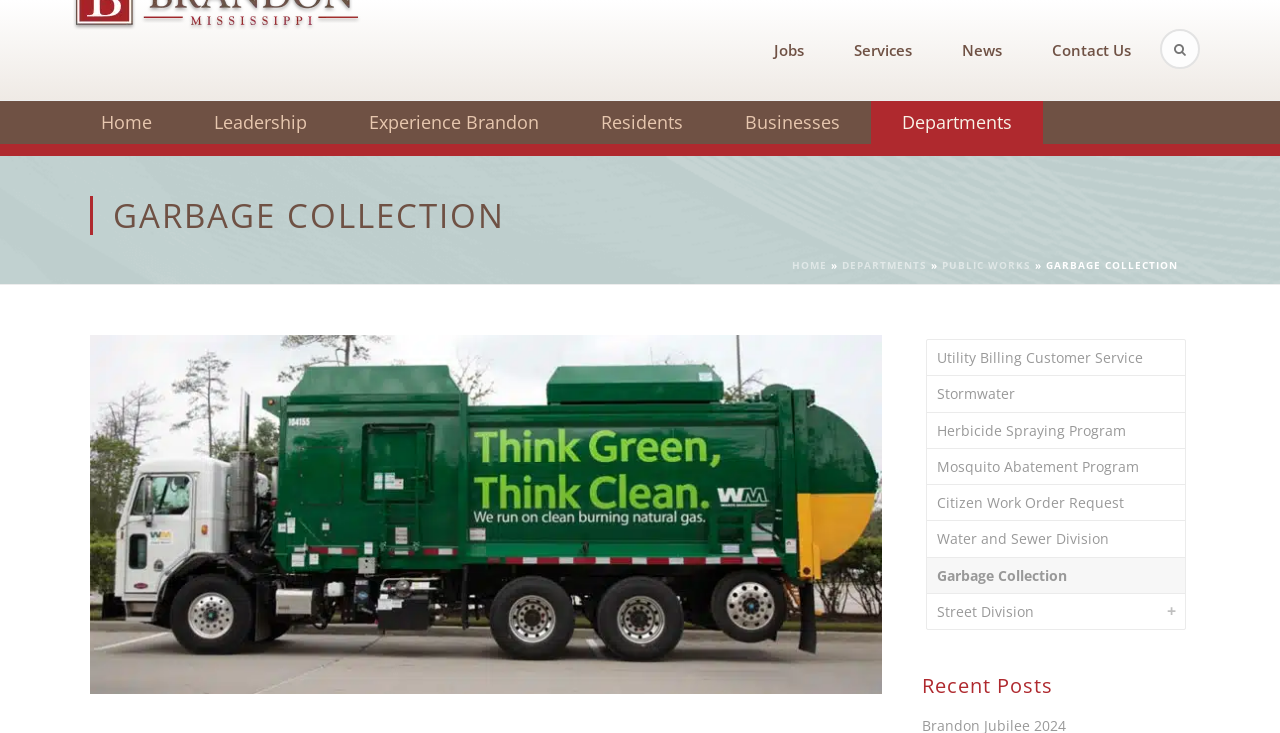What is the name of the program related to mosquito control?
Answer the question with a detailed explanation, including all necessary information.

I found the answer by looking at the links under the figure, where I saw 'Mosquito Abatement Program' listed.